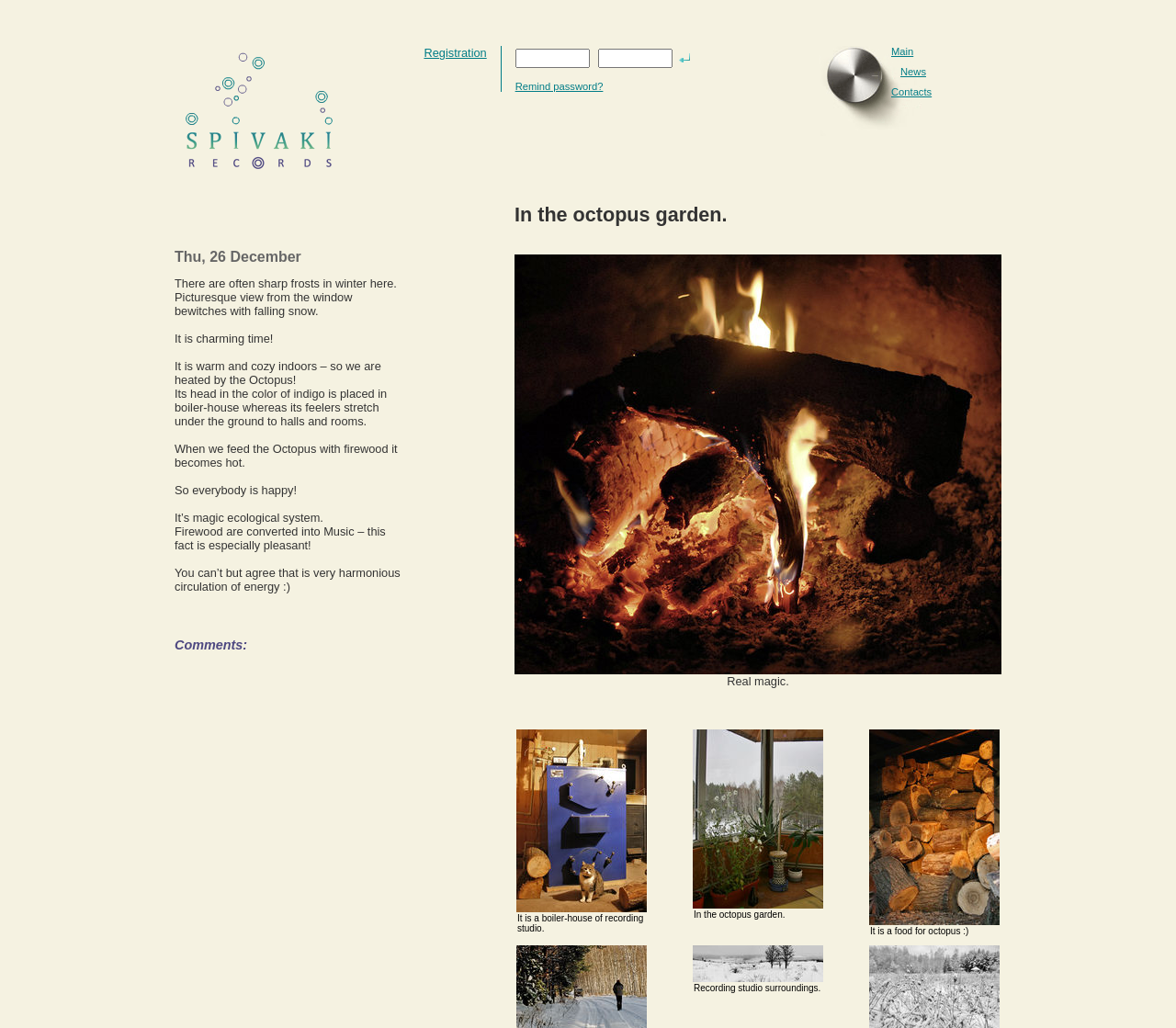Specify the bounding box coordinates (top-left x, top-left y, bottom-right x, bottom-right y) of the UI element in the screenshot that matches this description: Remind password?

[0.438, 0.079, 0.513, 0.089]